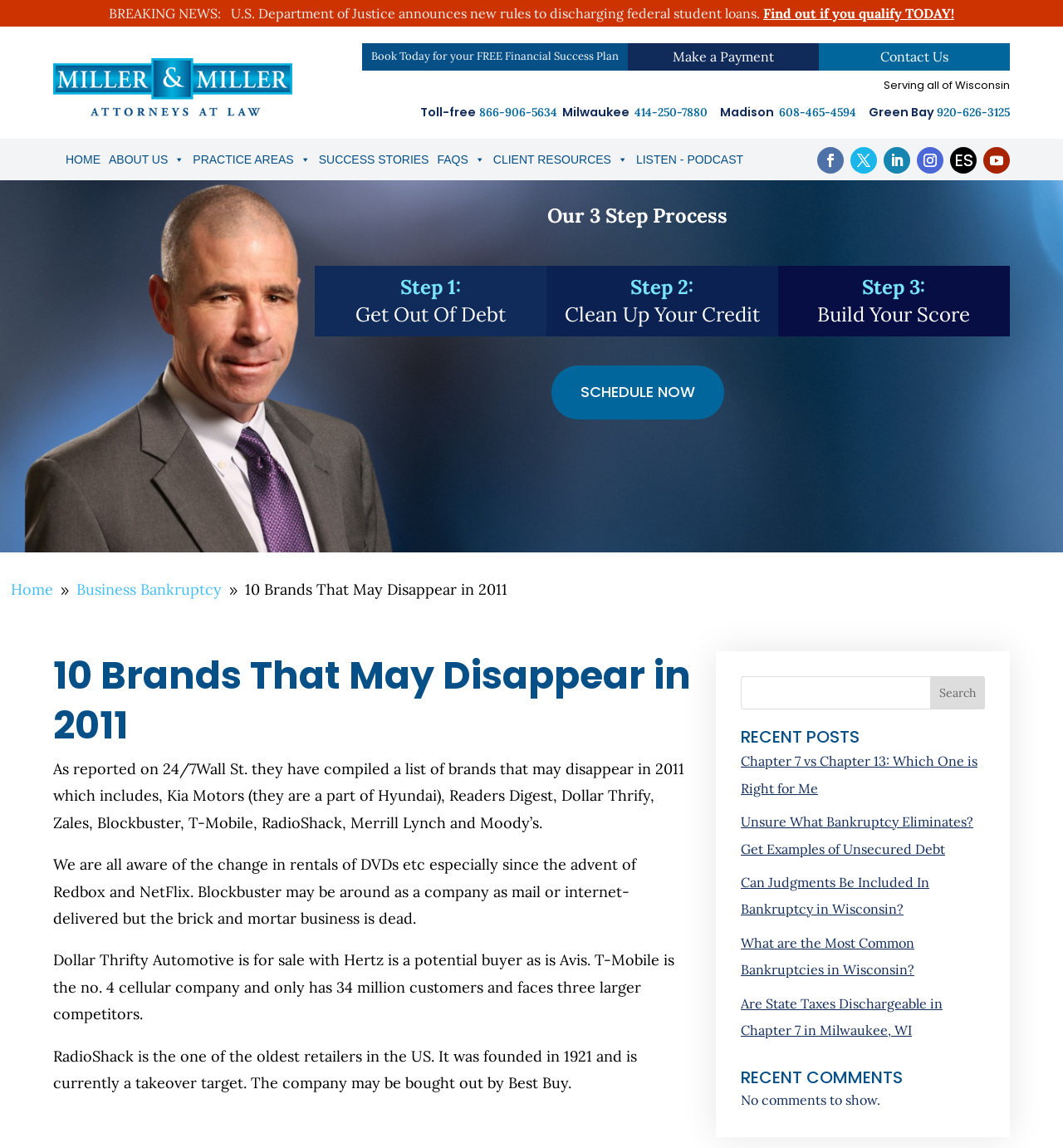Provide the bounding box for the UI element matching this description: "Get Started with a Program".

None